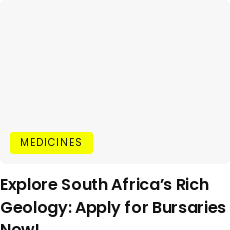Based on the image, please elaborate on the answer to the following question:
What is highlighted in a bright yellow box?

A bright yellow box in the image is labeled 'MEDICINES', which suggests that it contains additional related content or information about medicines.